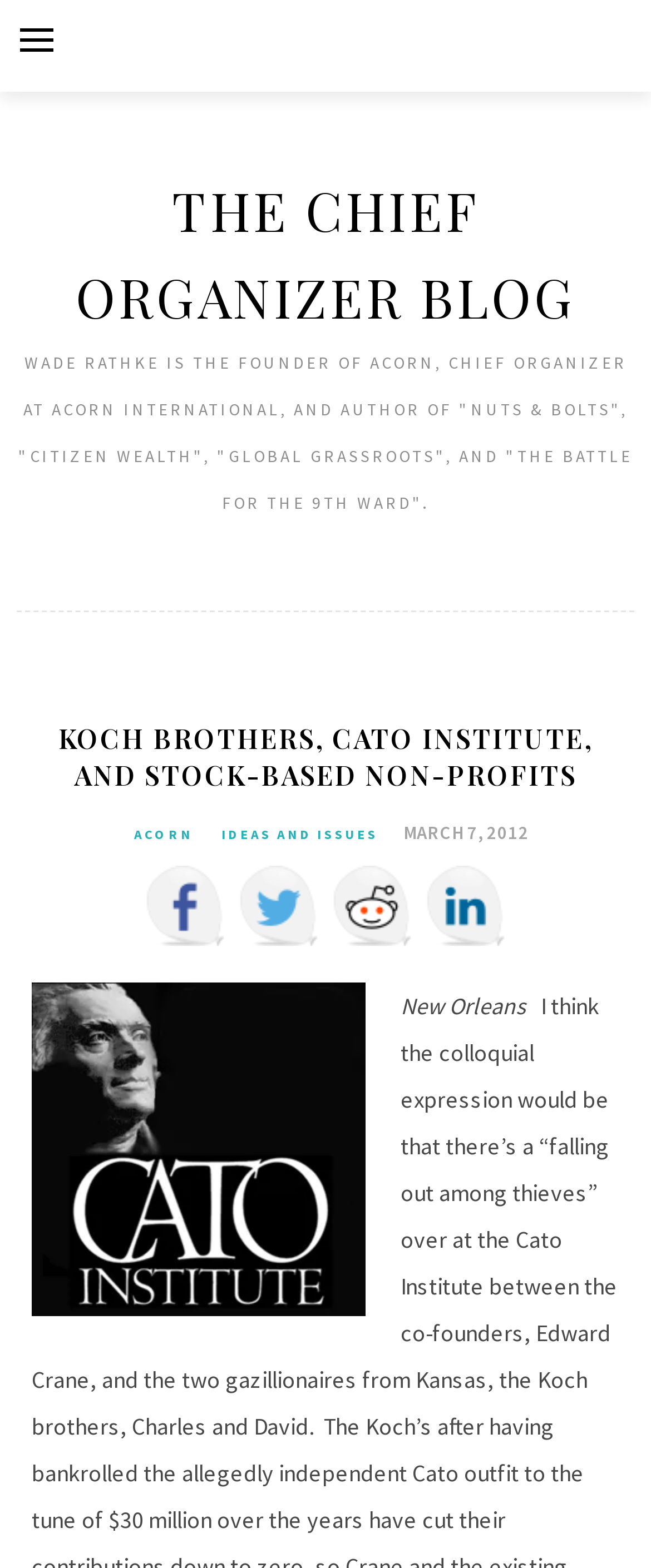What is the title of the article or post?
From the screenshot, provide a brief answer in one word or phrase.

Koch Brothers, Cato Institute, and Stock-based Non-Profits